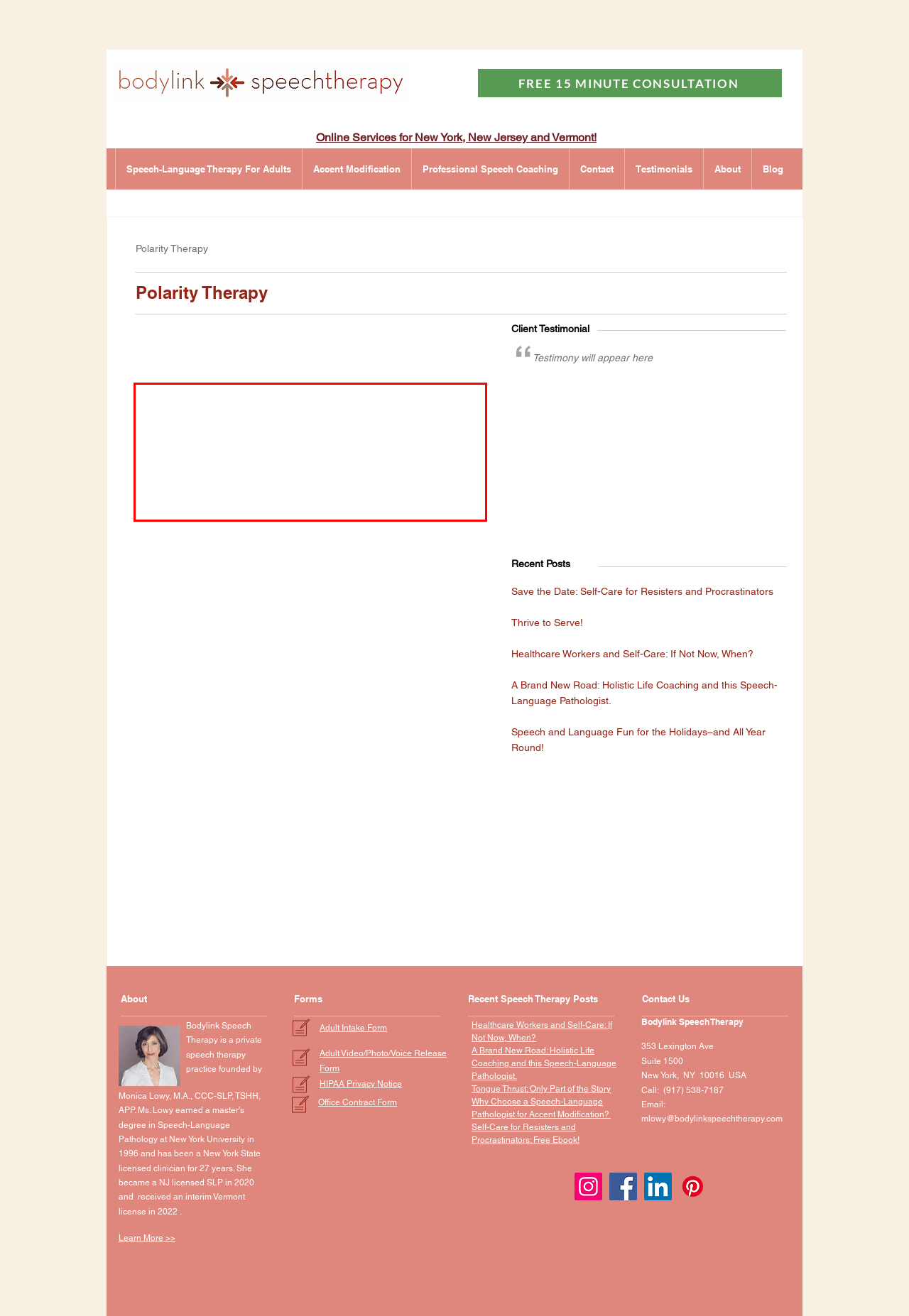Identify and extract the text within the red rectangle in the screenshot of the webpage.

Founded by Dr. Randolph Stone, DO, DC, ND (1890-1981), the cornerstone of Polarity is the ancient Indian system of Ayurveda. Within Ayurveda, all form is considered a manifestation of five specific energies, or elements: Ether, Air, Fire, Water and Earth. These energies arise and flow from energy centers in the body called chakras. In turn, the chakras are surrounded by "ovals" which permit and support the flow of energy. These energy centers, currents and fields comprise what Dr. Stone named the "Wireless Anatomy of Man".